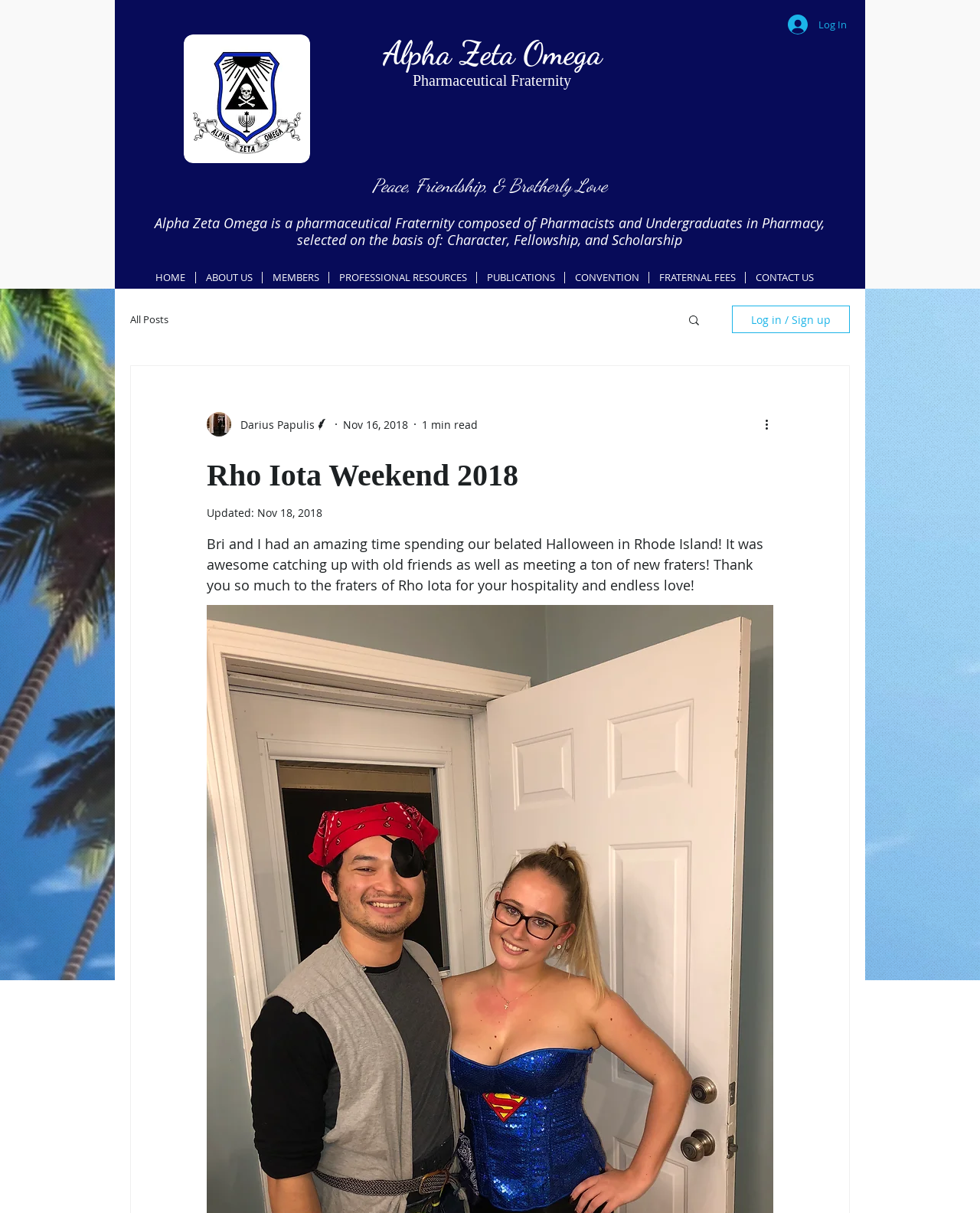Please identify the bounding box coordinates for the region that you need to click to follow this instruction: "Read the Rho Iota Weekend 2018 blog post".

[0.211, 0.377, 0.789, 0.407]